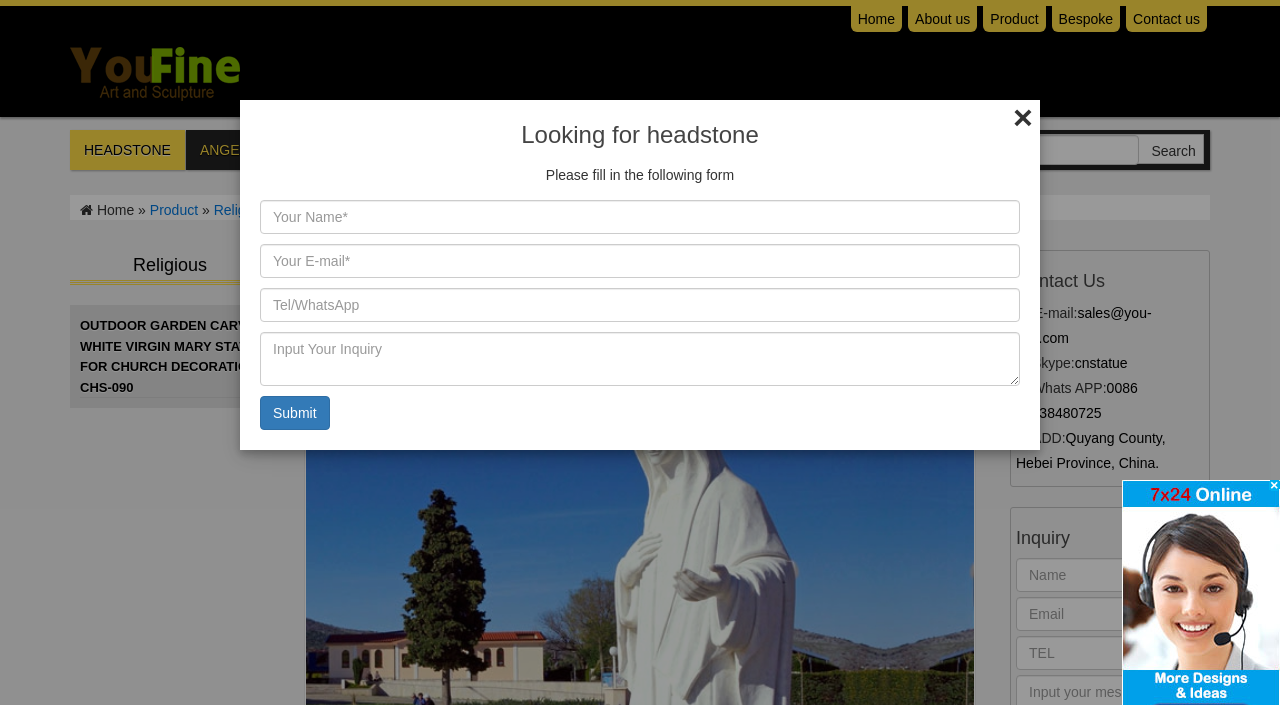Determine the bounding box coordinates of the clickable element to achieve the following action: 'Check out Buffalo Rumblings on Twitter'. Provide the coordinates as four float values between 0 and 1, formatted as [left, top, right, bottom].

None